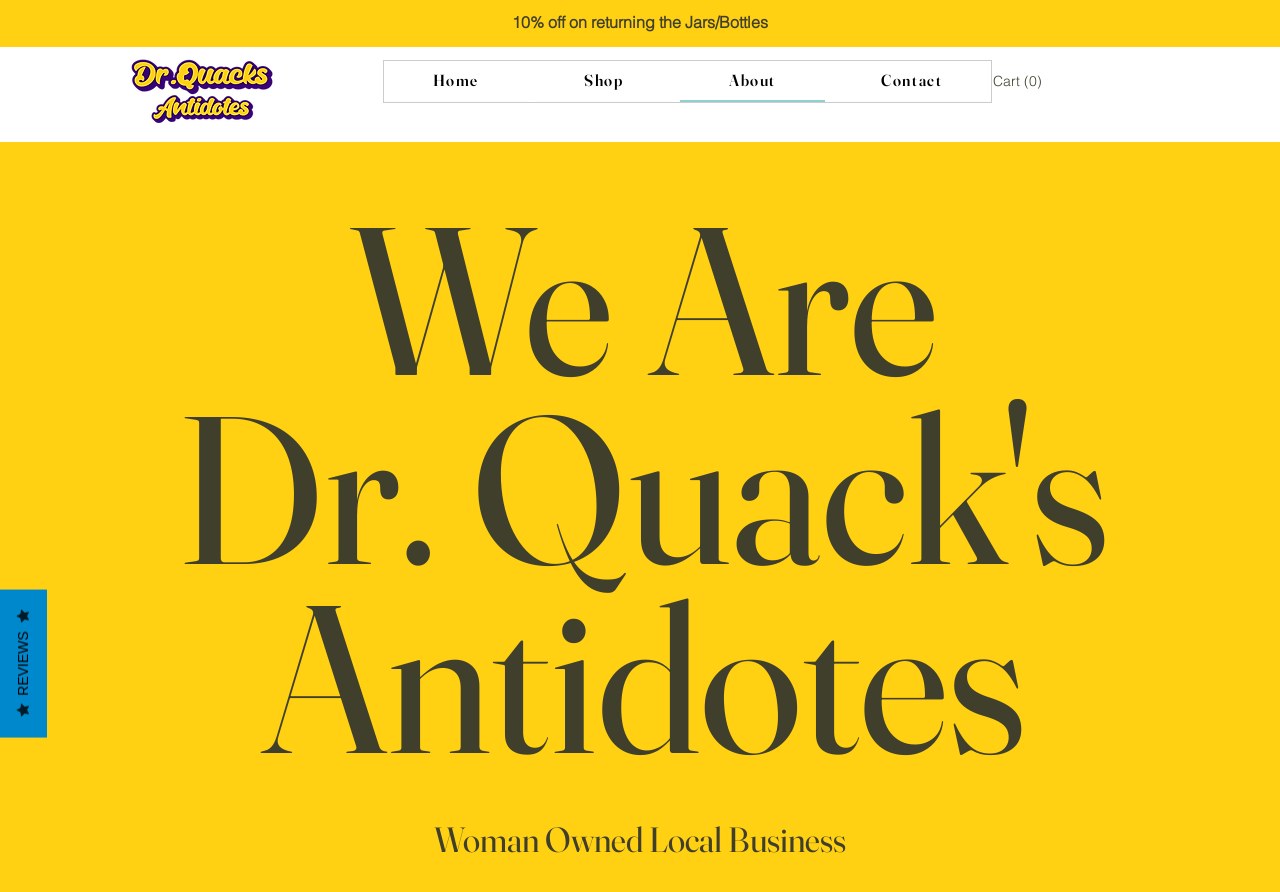Identify the bounding box for the element characterized by the following description: "Home".

[0.3, 0.068, 0.412, 0.114]